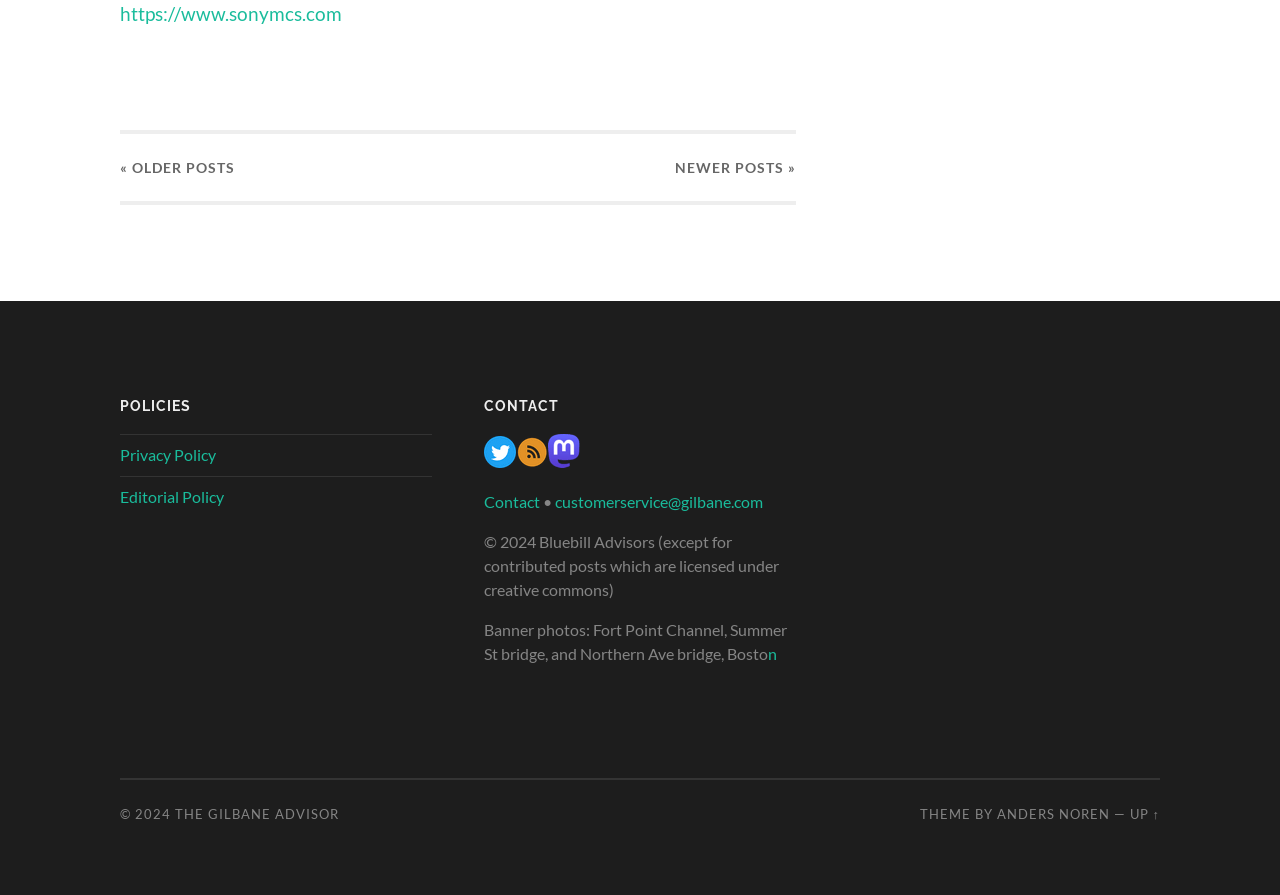Pinpoint the bounding box coordinates of the element you need to click to execute the following instruction: "contact customer service". The bounding box should be represented by four float numbers between 0 and 1, in the format [left, top, right, bottom].

[0.434, 0.55, 0.596, 0.571]